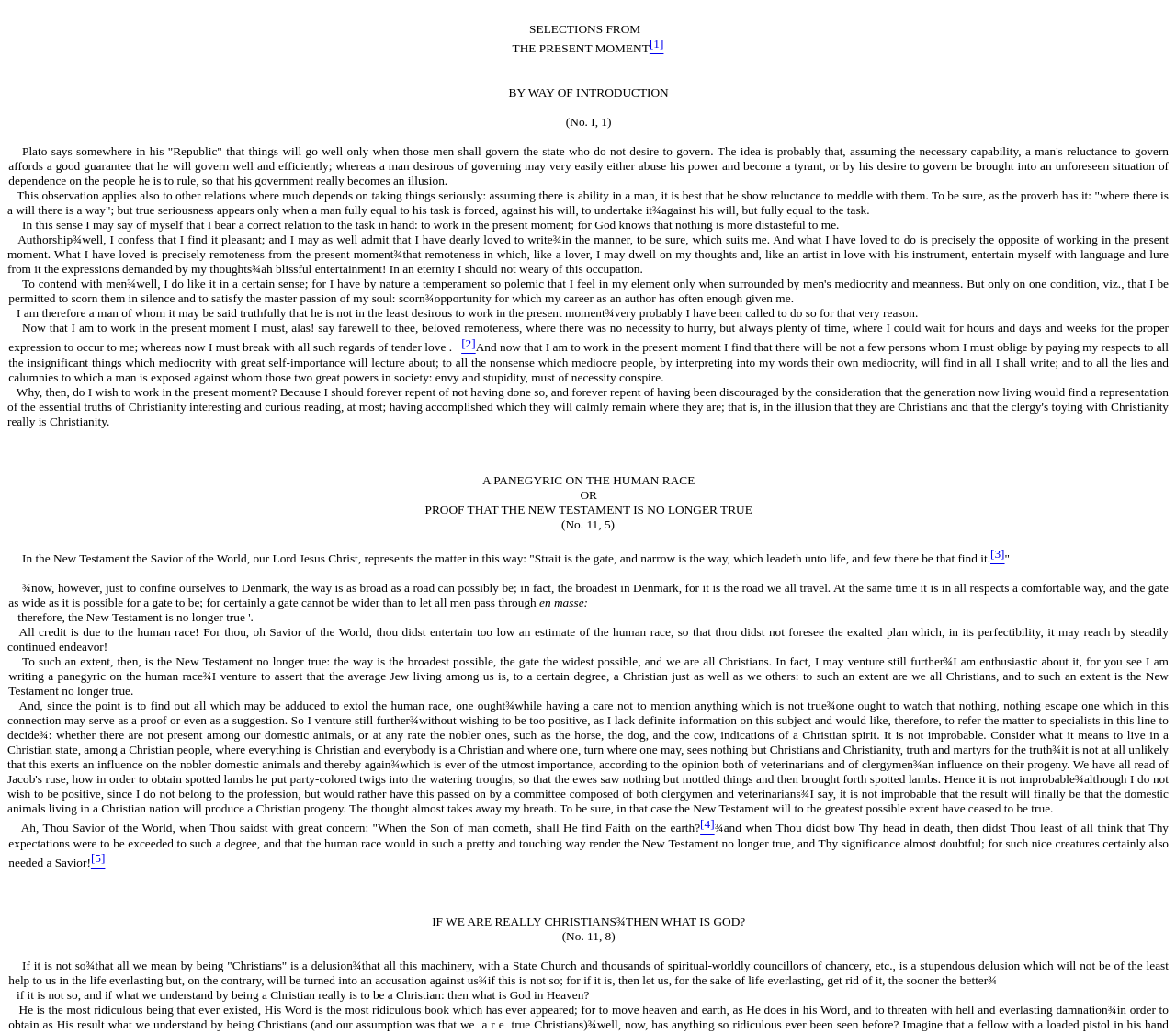What is the author's opinion of the human race?
Using the image, answer in one word or phrase.

Positive